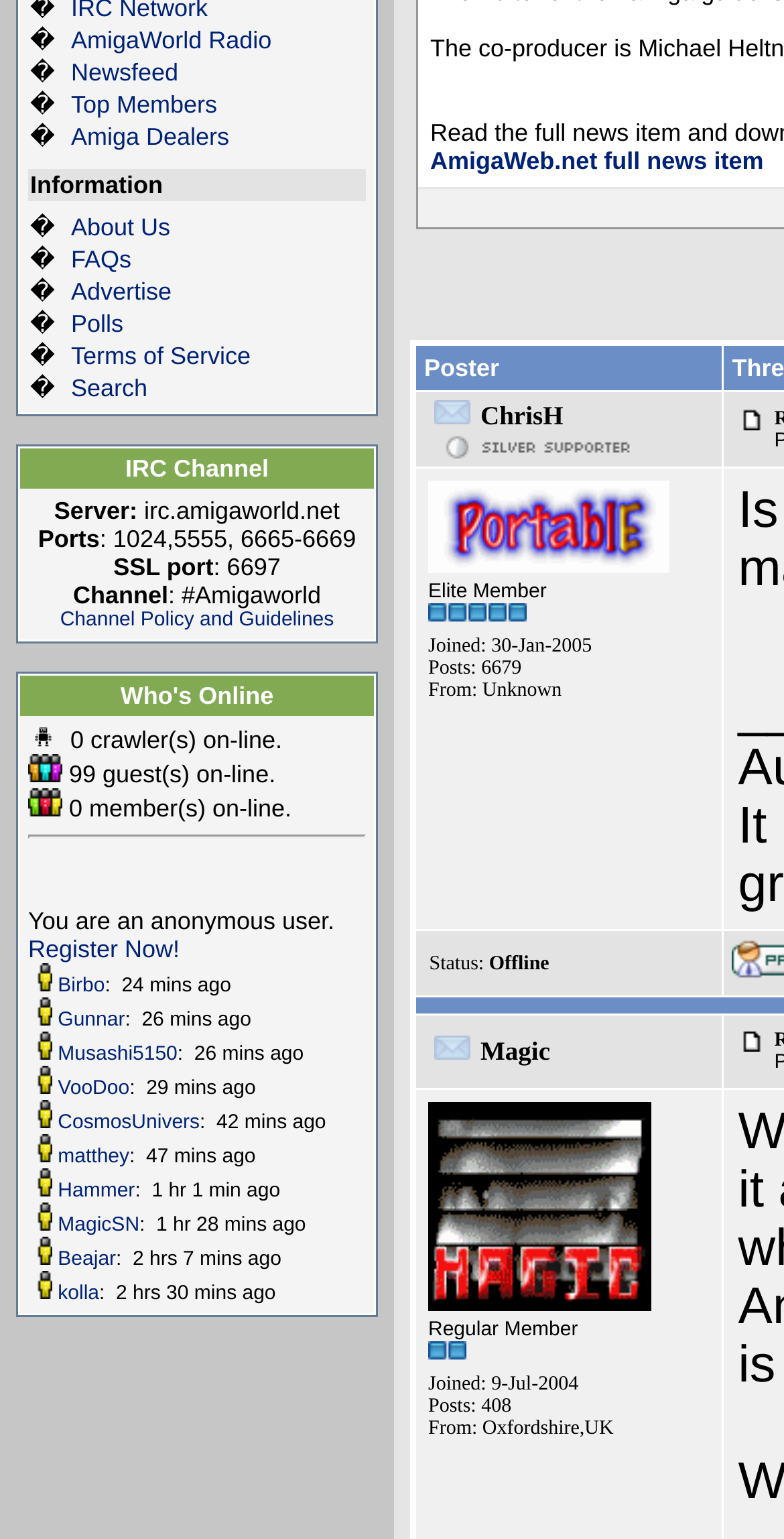Kindly provide the bounding box coordinates of the section you need to click on to fulfill the given instruction: "Search".

[0.091, 0.243, 0.188, 0.261]